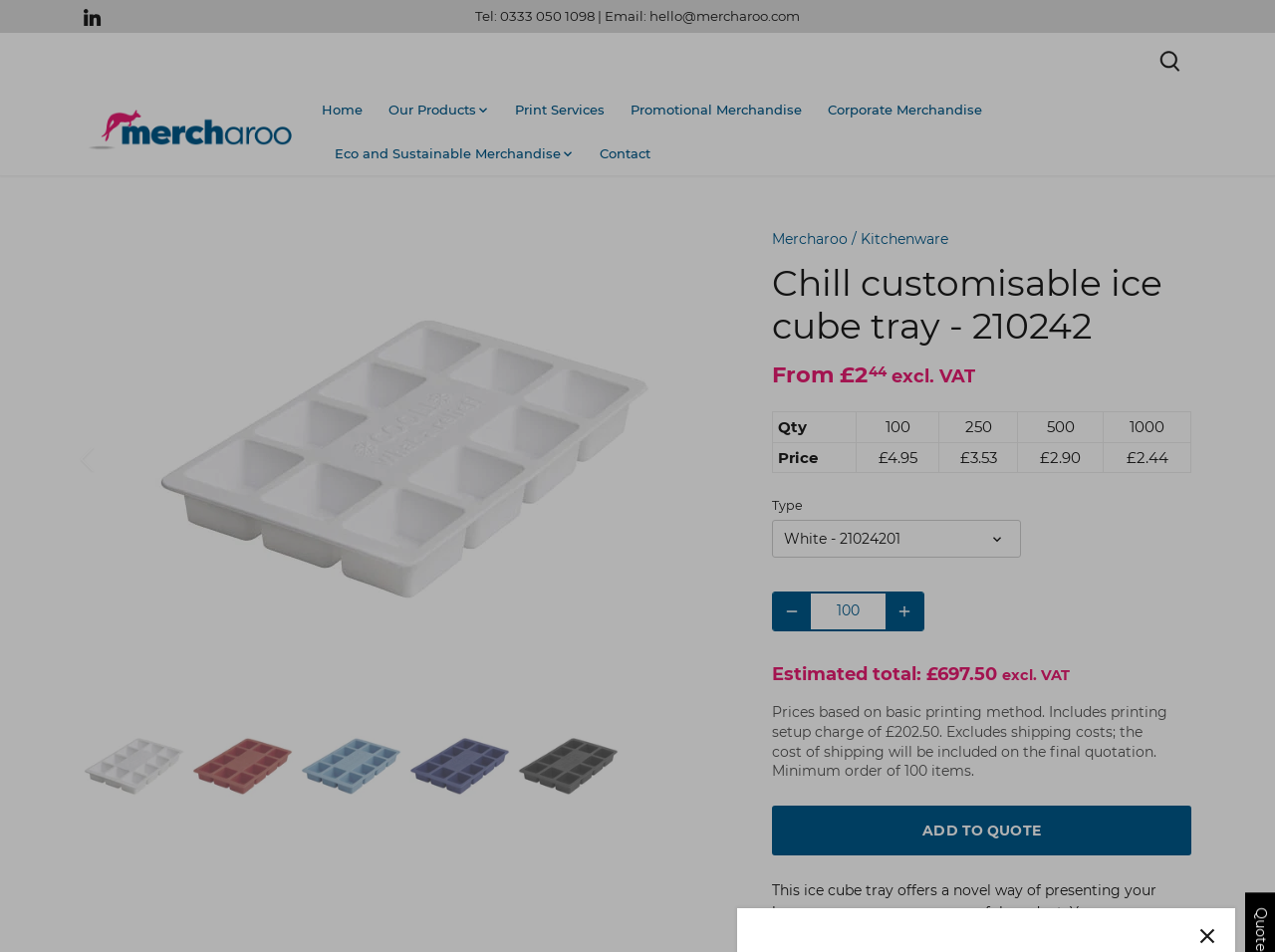Refer to the image and answer the question with as much detail as possible: What is the product name?

I found the product name by looking at the heading element with the text 'Chill customisable ice cube tray - 210242' and extracting the product name from it.